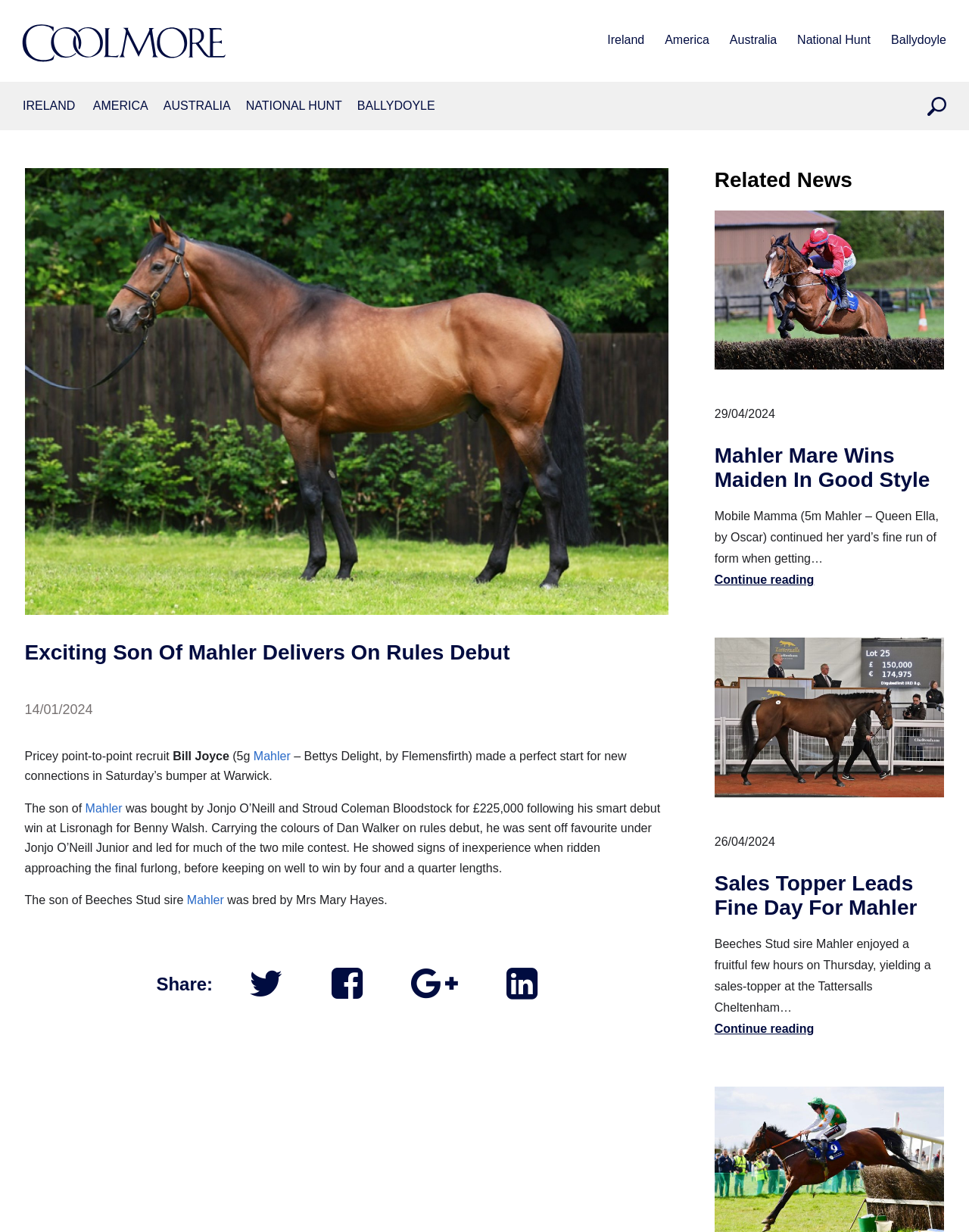Identify the bounding box of the HTML element described here: "THE PLANT SHOP". Provide the coordinates as four float numbers between 0 and 1: [left, top, right, bottom].

None